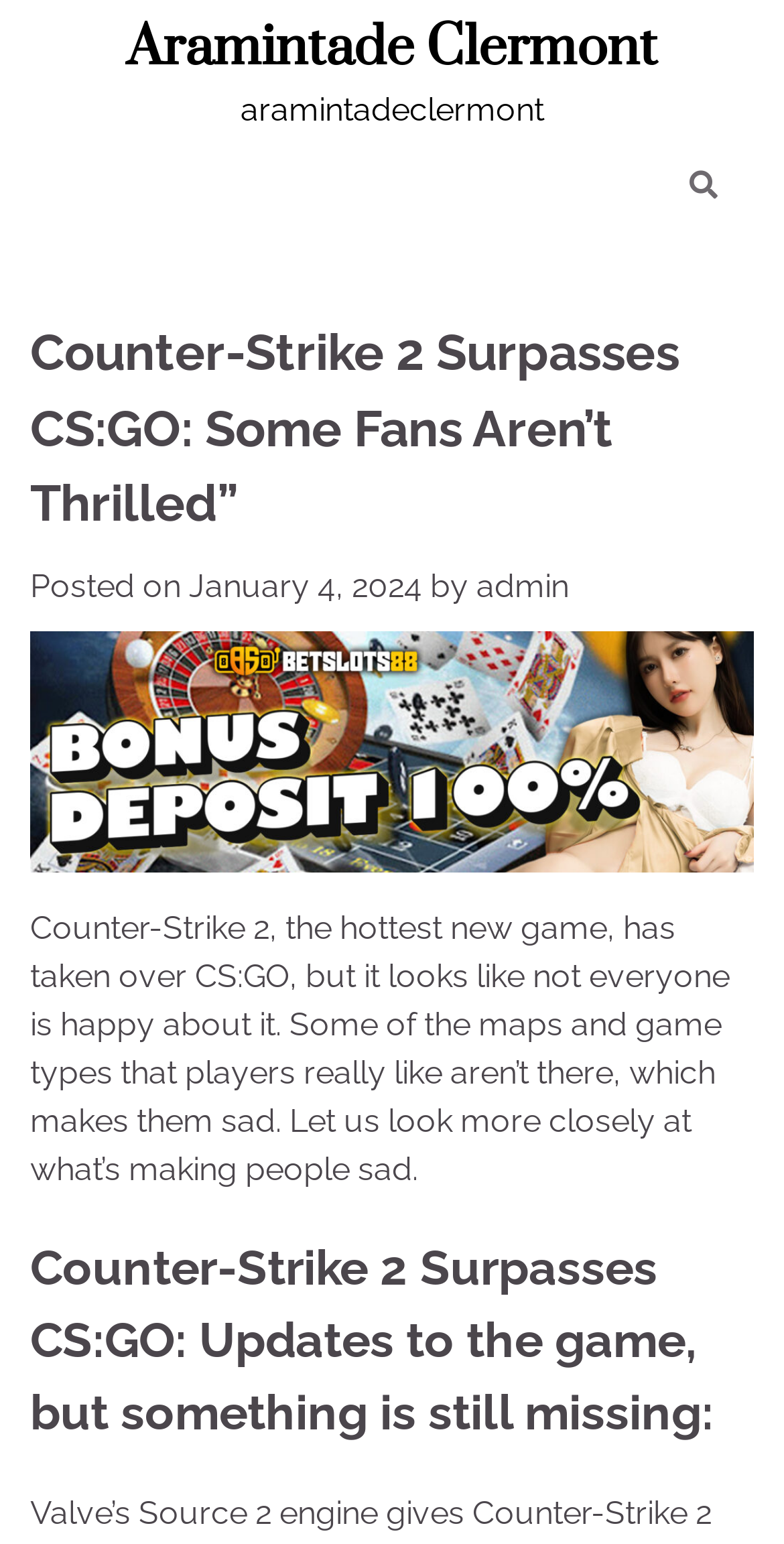Please provide the bounding box coordinates in the format (top-left x, top-left y, bottom-right x, bottom-right y). Remember, all values are floating point numbers between 0 and 1. What is the bounding box coordinate of the region described as: Just for two

None